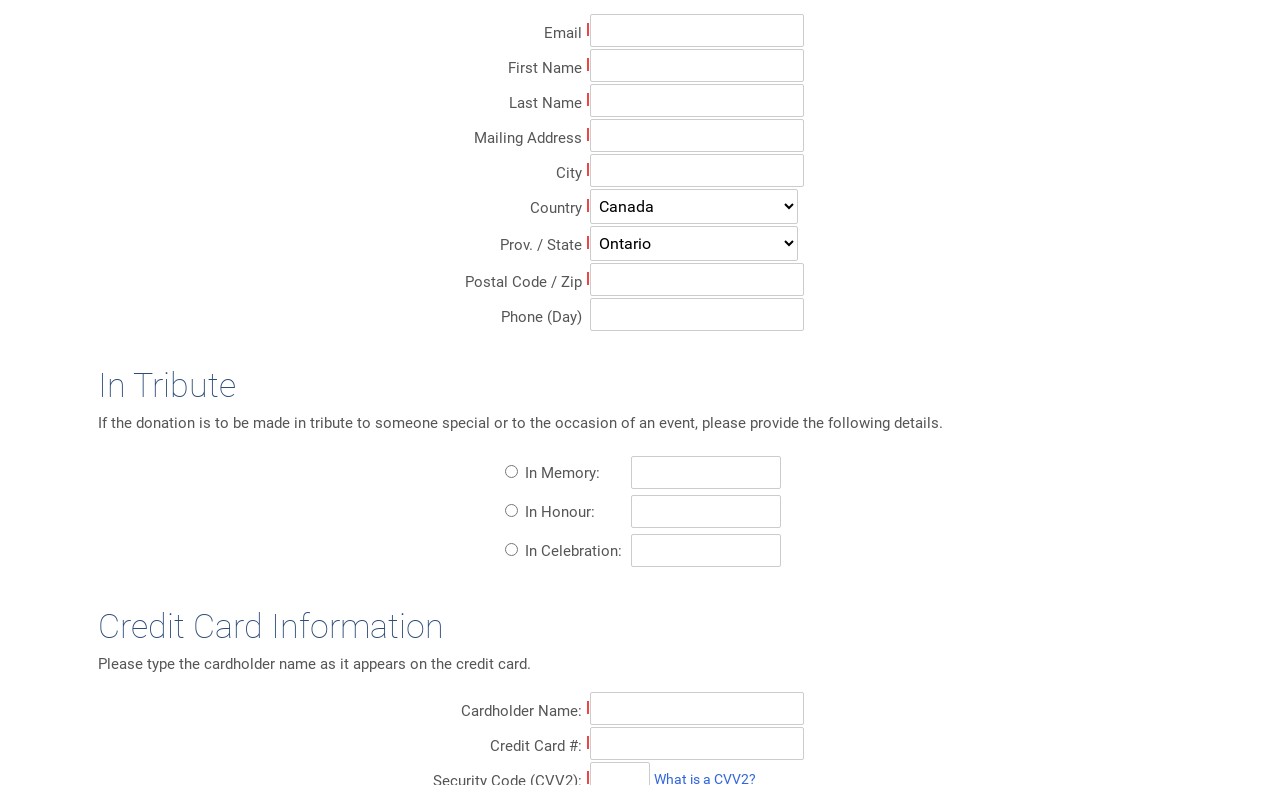Locate the bounding box coordinates of the clickable area needed to fulfill the instruction: "Explore Yantra Raj".

None